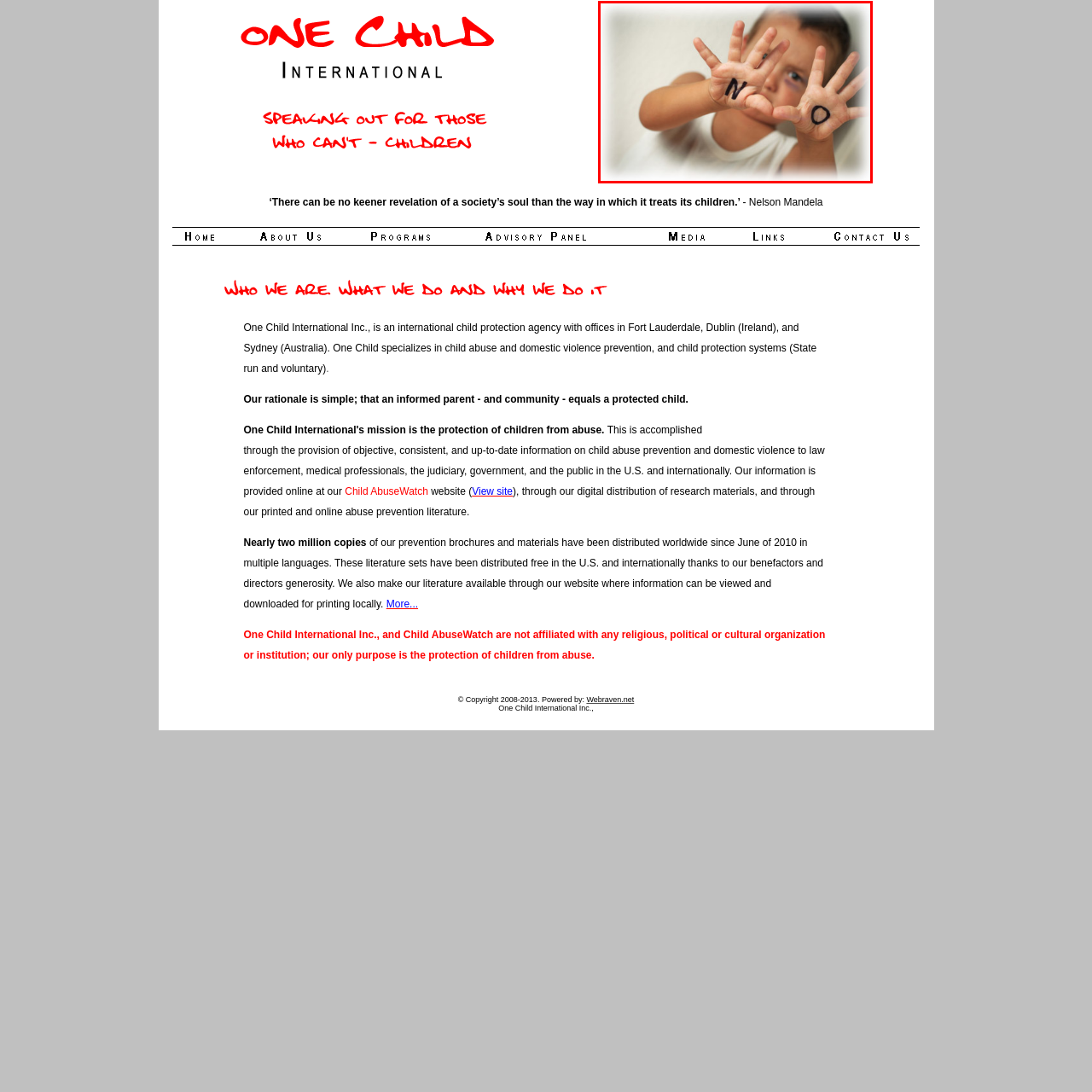Please concentrate on the part of the image enclosed by the red bounding box and answer the following question in detail using the information visible: What is the organization depicted in the image?

The image reflects the mission of One Child International, an organization dedicated to safeguarding children from abuse and advocating for their rights, as evident from the boy's stance and the message conveyed through the letters on his palms.